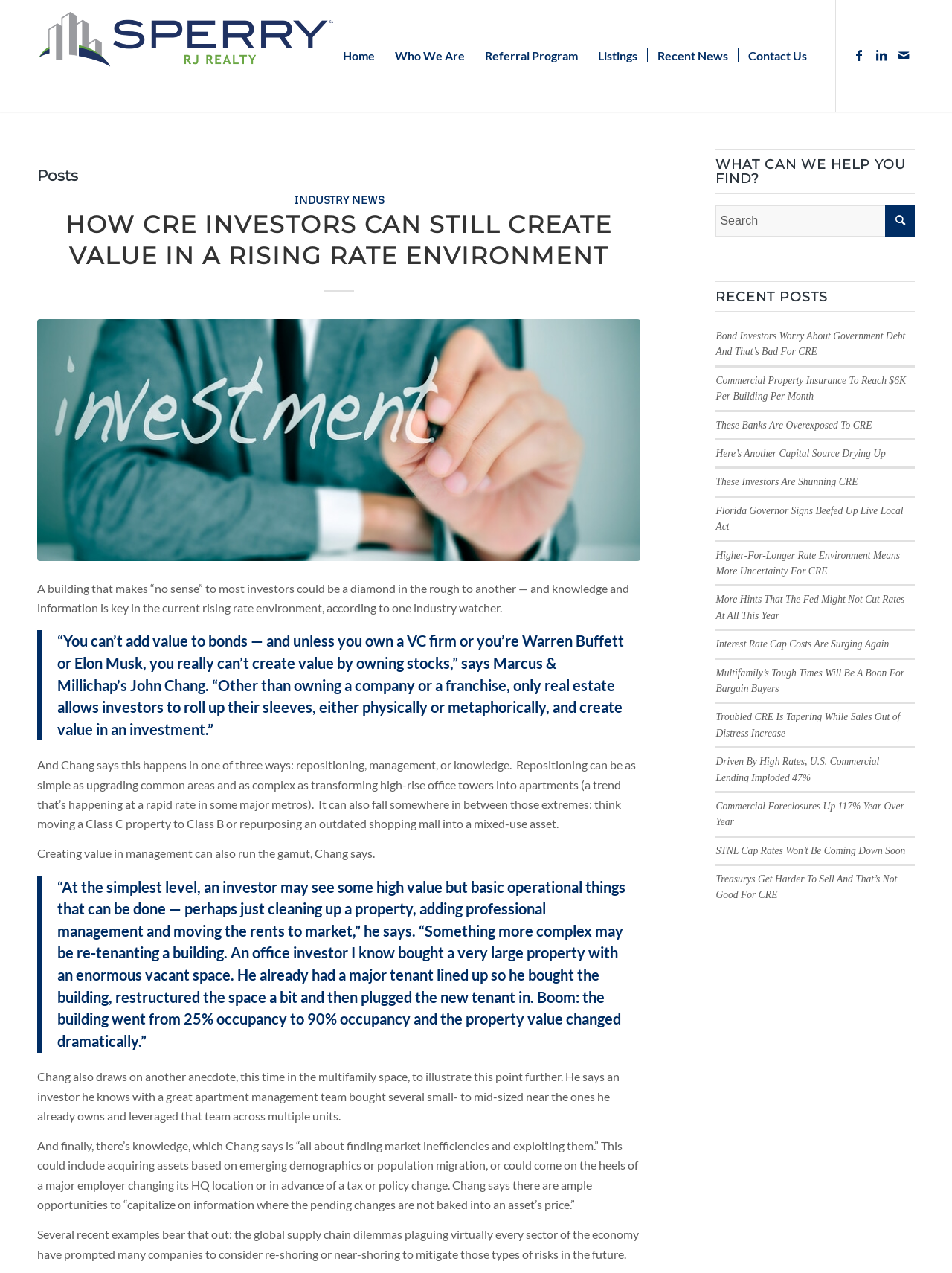Pinpoint the bounding box coordinates of the element to be clicked to execute the instruction: "Read the 'HOW CRE INVESTORS CAN STILL CREATE VALUE IN A RISING RATE ENVIRONMENT' article".

[0.069, 0.165, 0.643, 0.212]